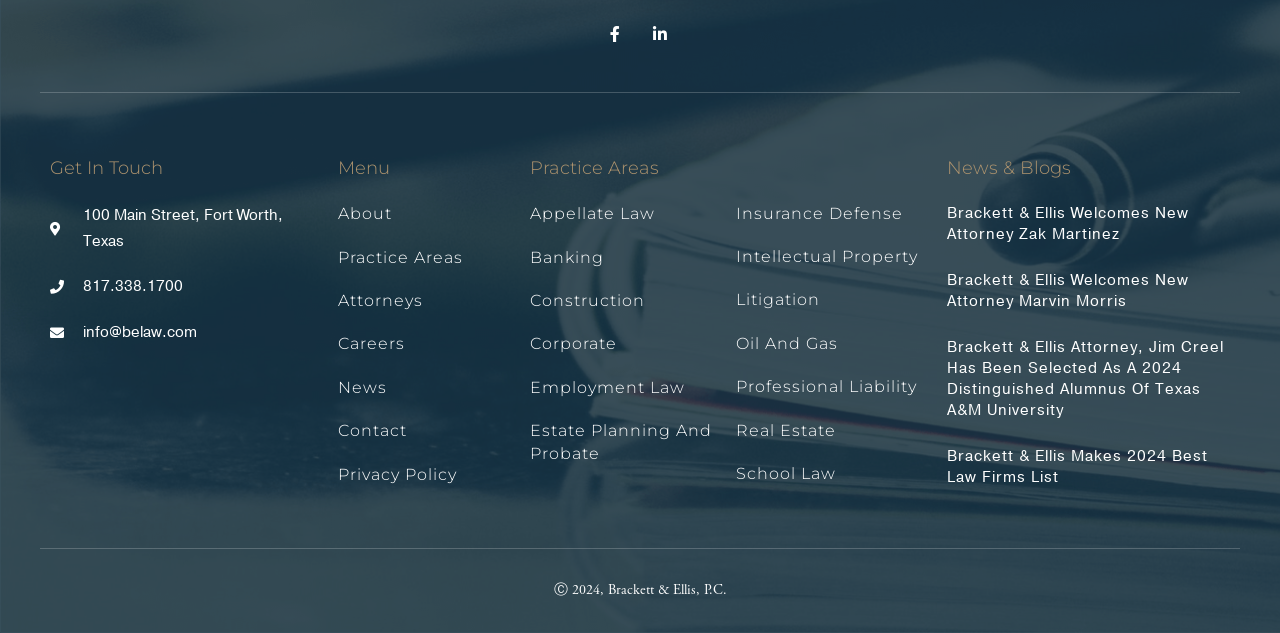Can you determine the bounding box coordinates of the area that needs to be clicked to fulfill the following instruction: "View 'Brackett & Ellis Welcomes New Attorney Zak Martinez' article"?

[0.74, 0.321, 0.929, 0.386]